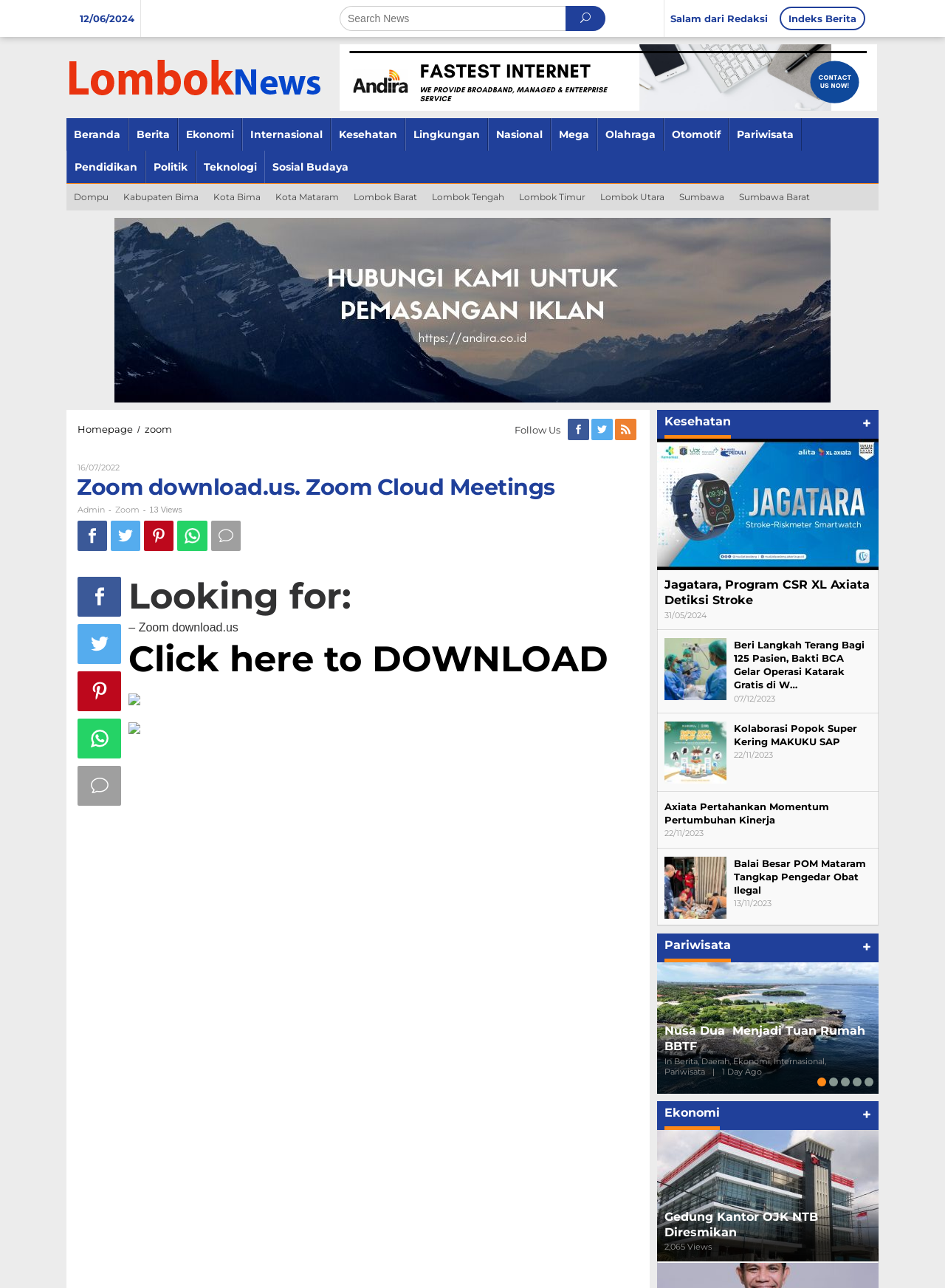Please find the bounding box coordinates of the element's region to be clicked to carry out this instruction: "Follow on Whatsapp".

[0.188, 0.404, 0.22, 0.428]